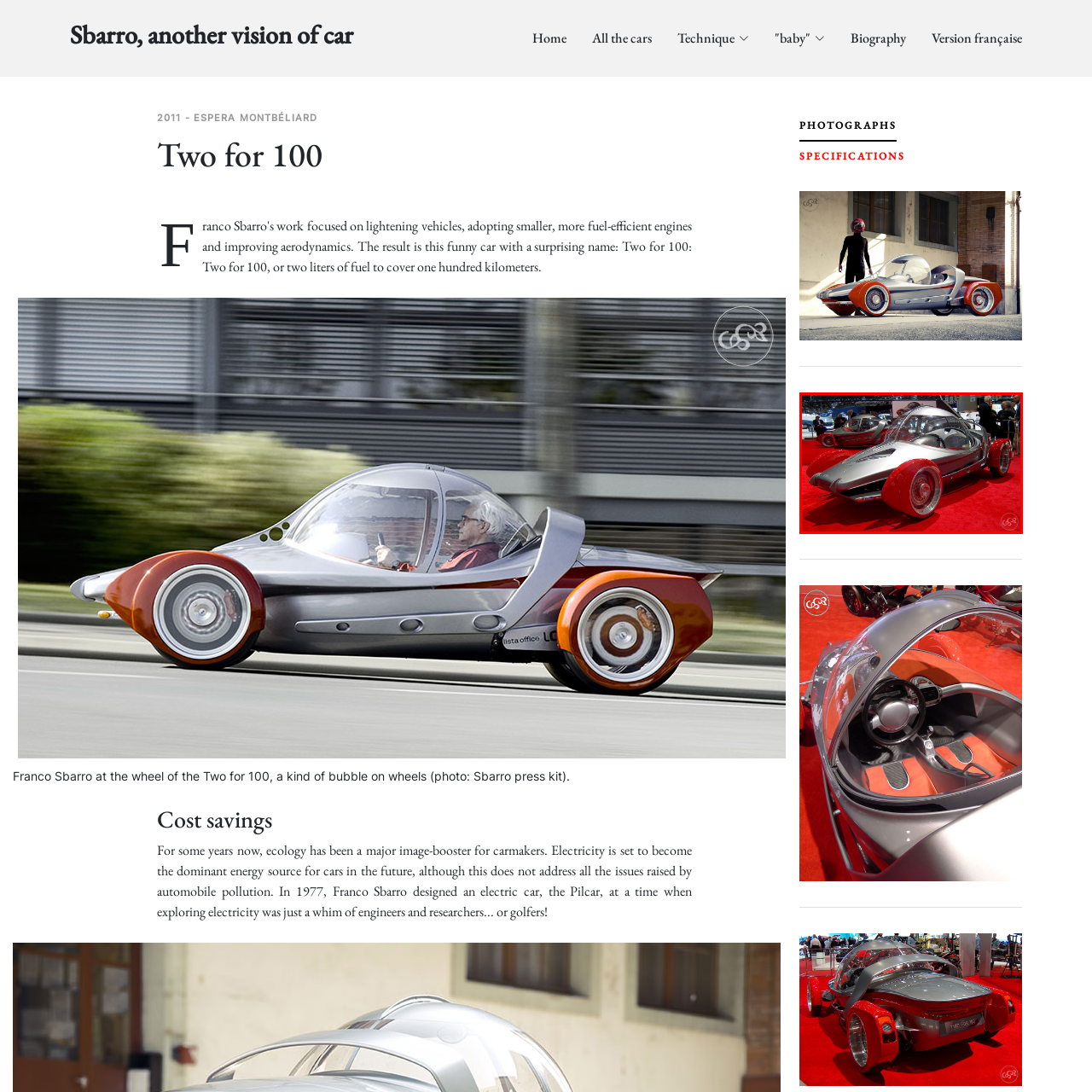What is the distinctive feature of the 'Two for 100' car's wheels?
Study the image framed by the red bounding box and answer the question in detail, relying on the visual clues provided.

The caption describes the car's wheels as vibrant red, which gives it a distinctively playful appearance reminiscent of a bubble on wheels.